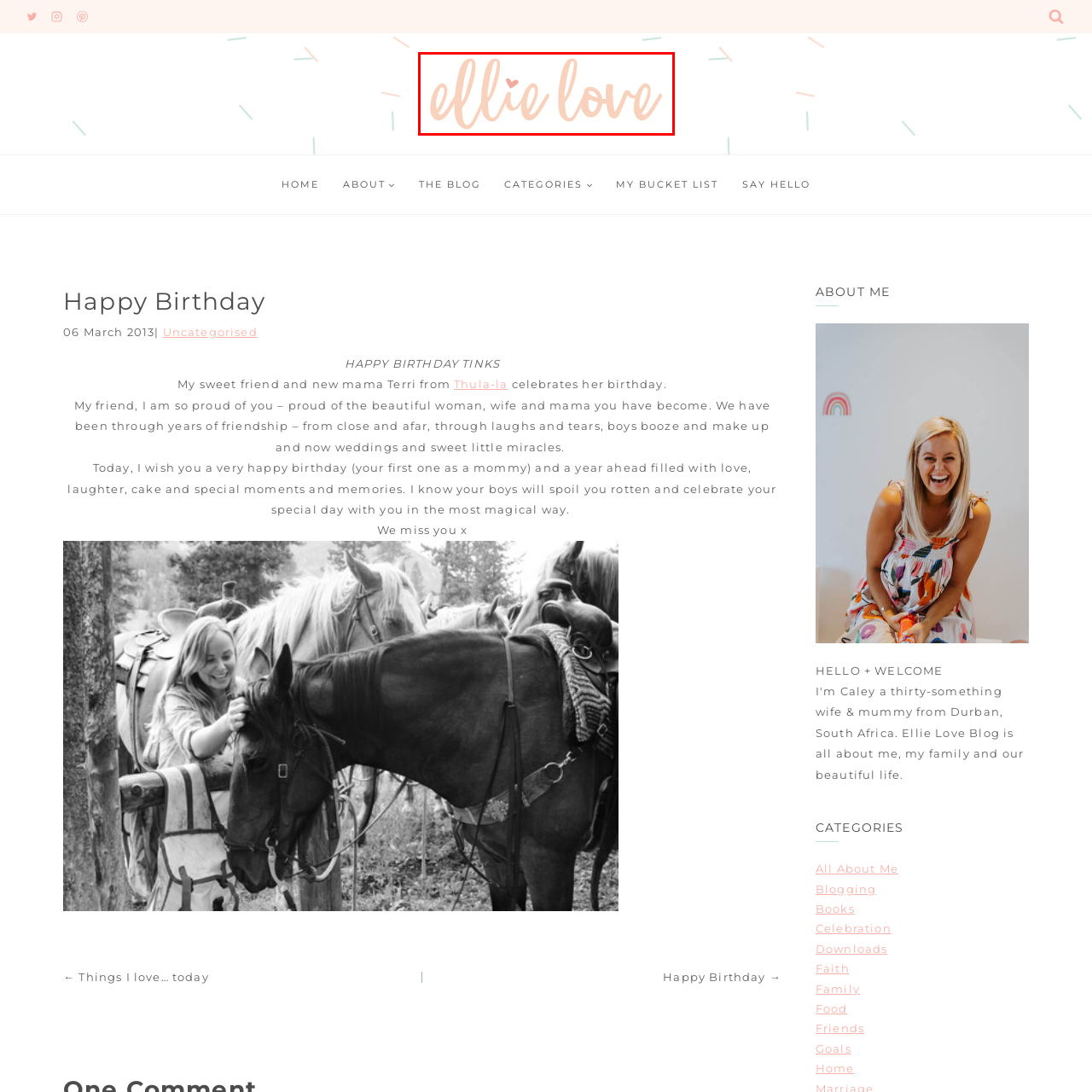Provide a thorough description of the scene depicted within the red bounding box.

The image features the elegant logo of the "Ellie Love Blog," showcasing a soft, pastel color palette. The centerpiece of the design is the beautifully stylized text "ellie love," which conveys a warm and inviting aesthetic, reflective of the blog's themes focused on love, friendships, and personal reflections. A delicate heart accent above the 'i' adds a charming touch, further emphasizing the blog's affectionate tone. This branding aligns with the blog’s content celebrating special moments, such as birthdays and personal milestones, creating a warm connection with its readers and inviting them to explore more.